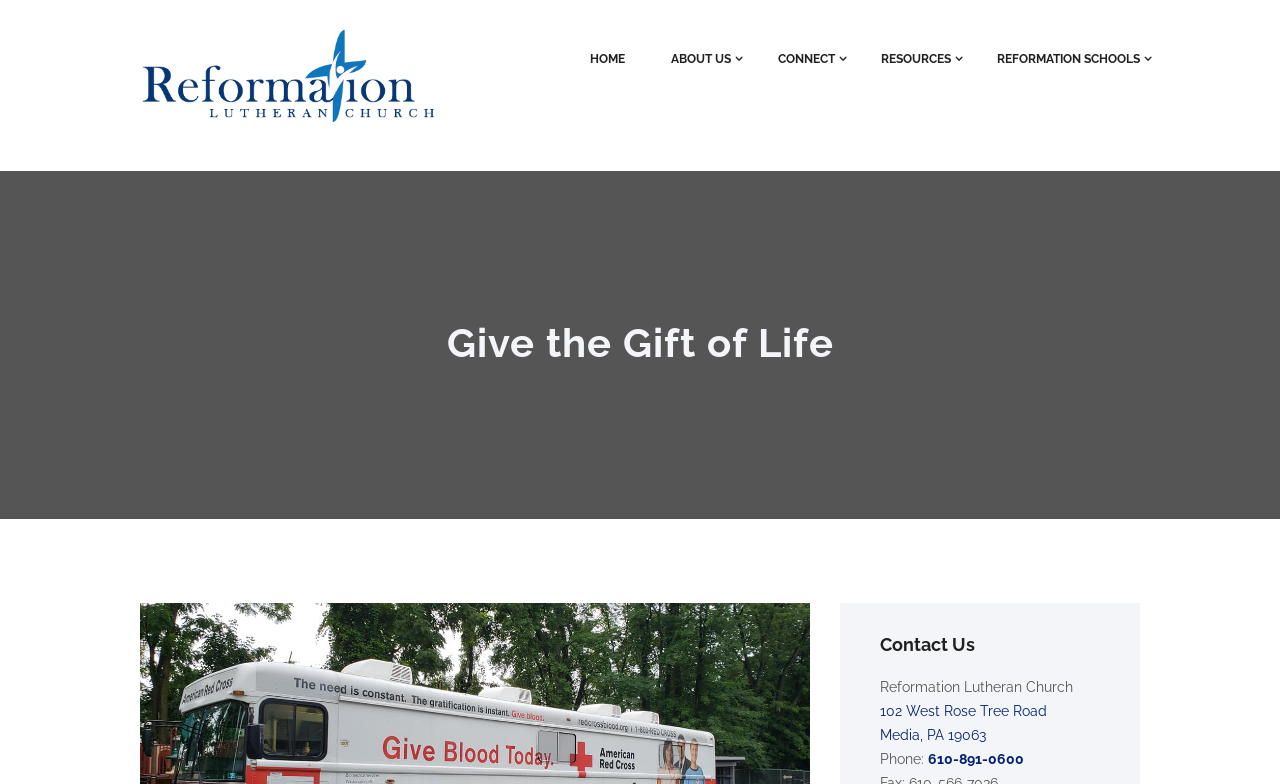How many links are in the top navigation menu?
We need a detailed and meticulous answer to the question.

I found the answer by counting the number of link elements at the top of the page, which are 'HOME', 'ABOUT US', 'CONNECT', 'RESOURCES', and 'REFORMATION SCHOOLS'.